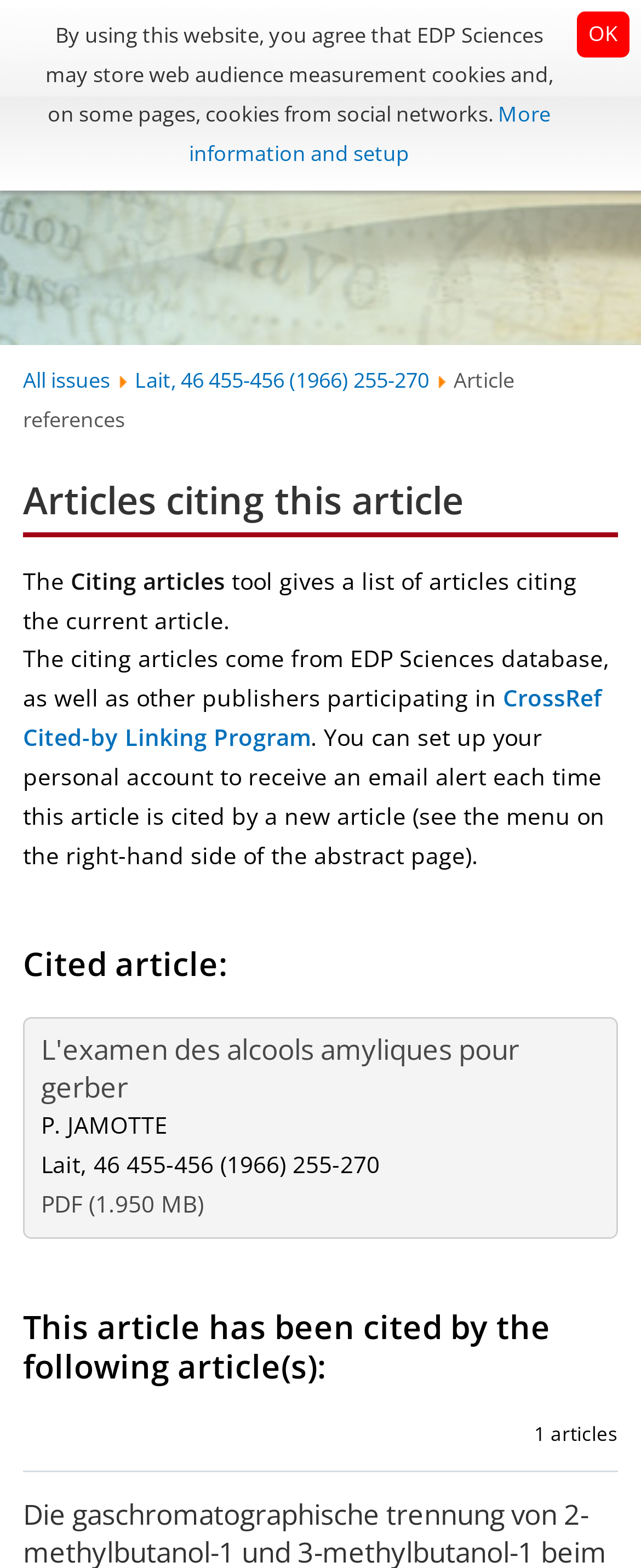Please answer the following question using a single word or phrase: 
What is the title of the cited article?

L'examen des alcools amyliques pour gerber